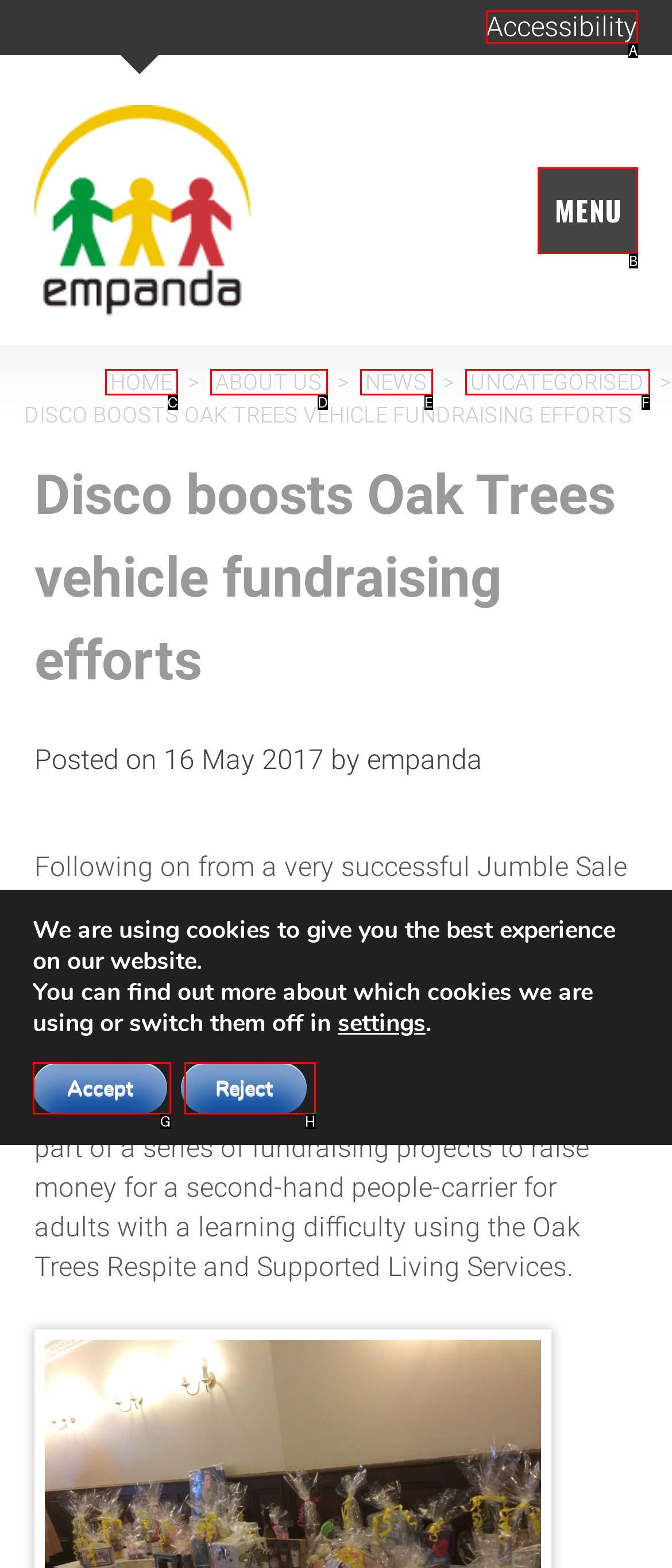Choose the HTML element that best fits the description: About us. Answer with the option's letter directly.

D